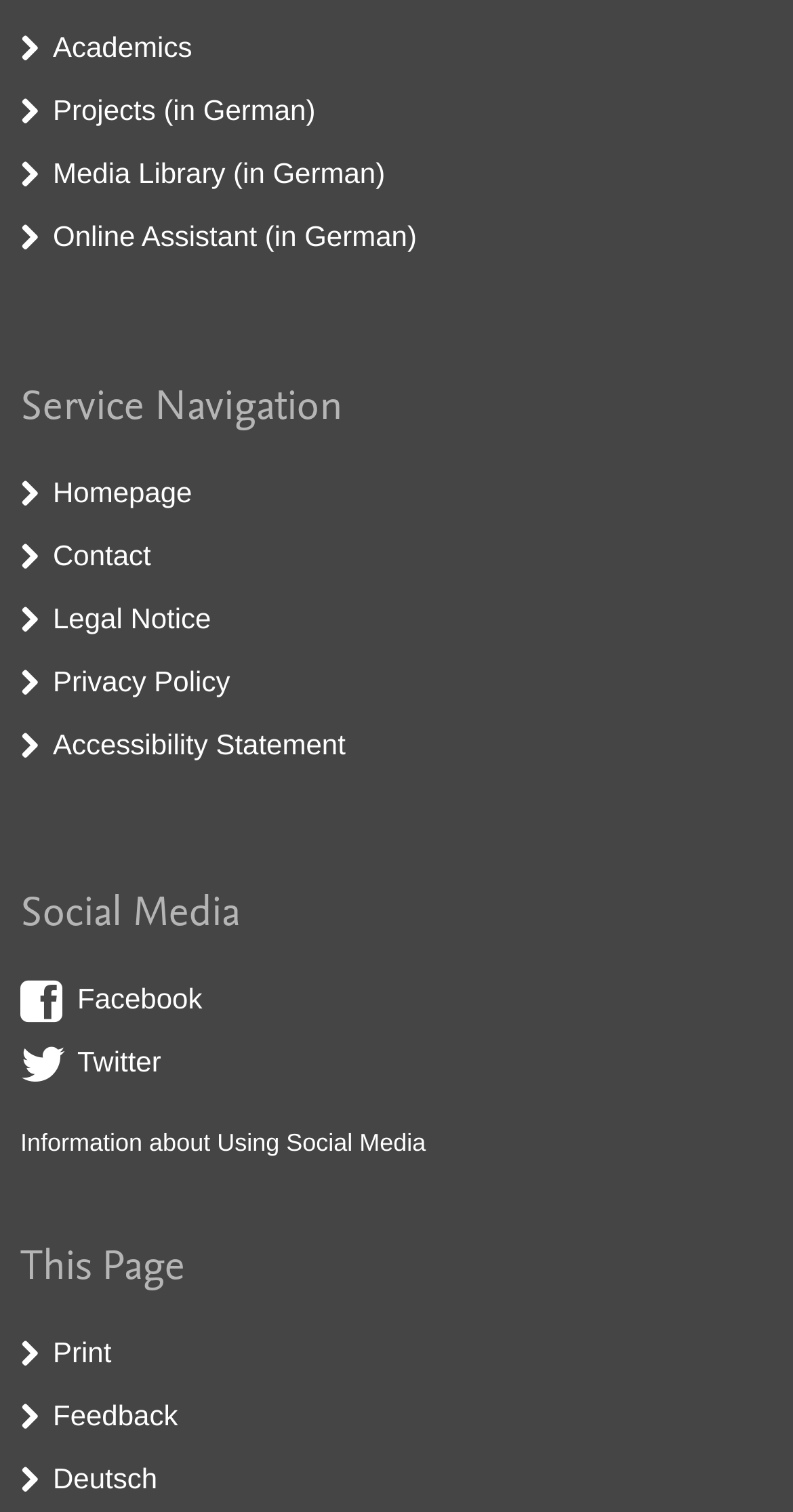Please provide a comprehensive response to the question based on the details in the image: What is the purpose of the button at the bottom of the page?

I looked at the button at the bottom of the page and found that it has a print icon, which suggests that its purpose is to print the current page.